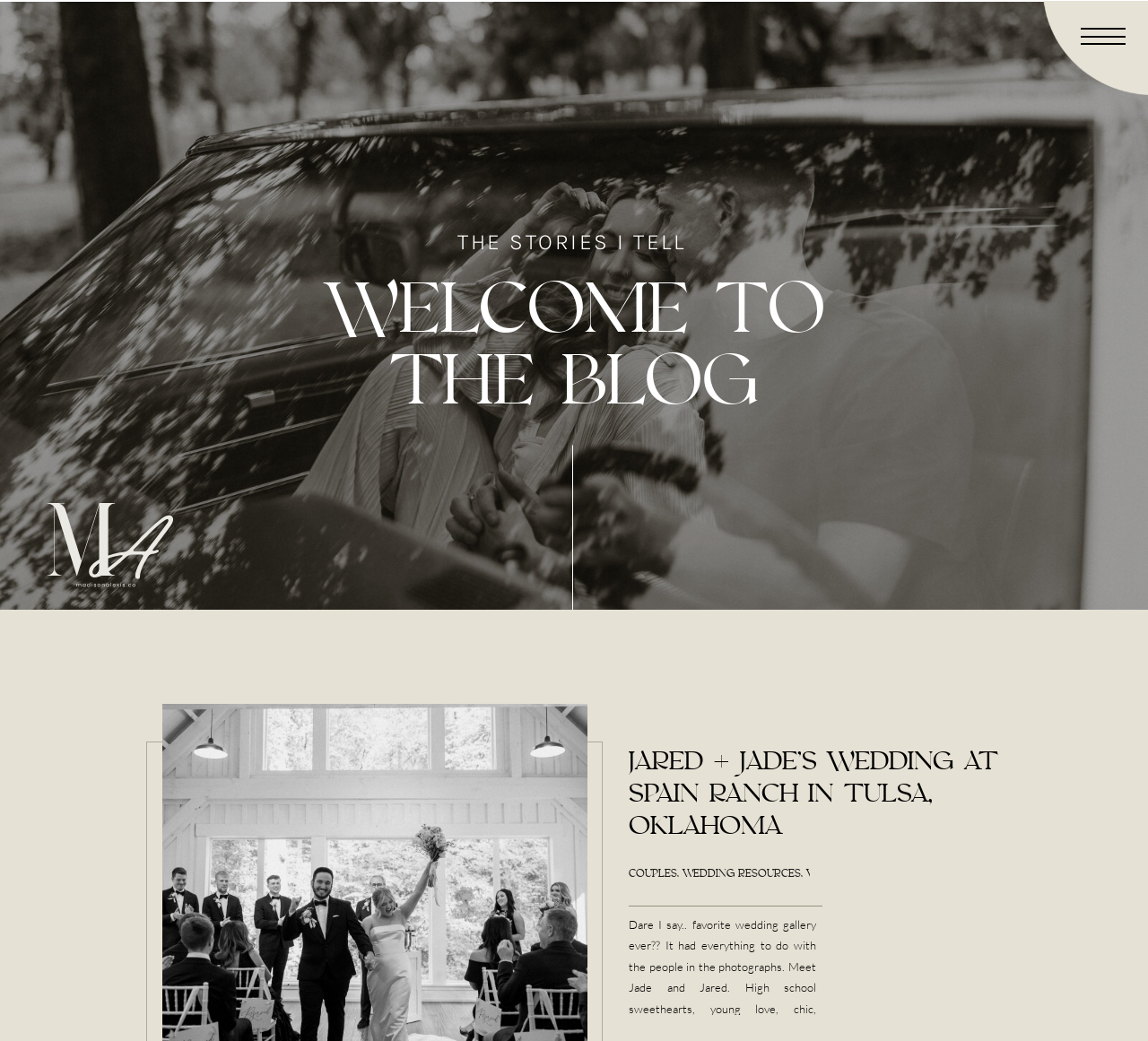What is the category of the link 'COUPLES'?
With the help of the image, please provide a detailed response to the question.

The link 'COUPLES' is likely a category related to wedding photography, as it is featured alongside other wedding-related links such as 'WEDDING RESOURCES' and 'WEDDINGS'.